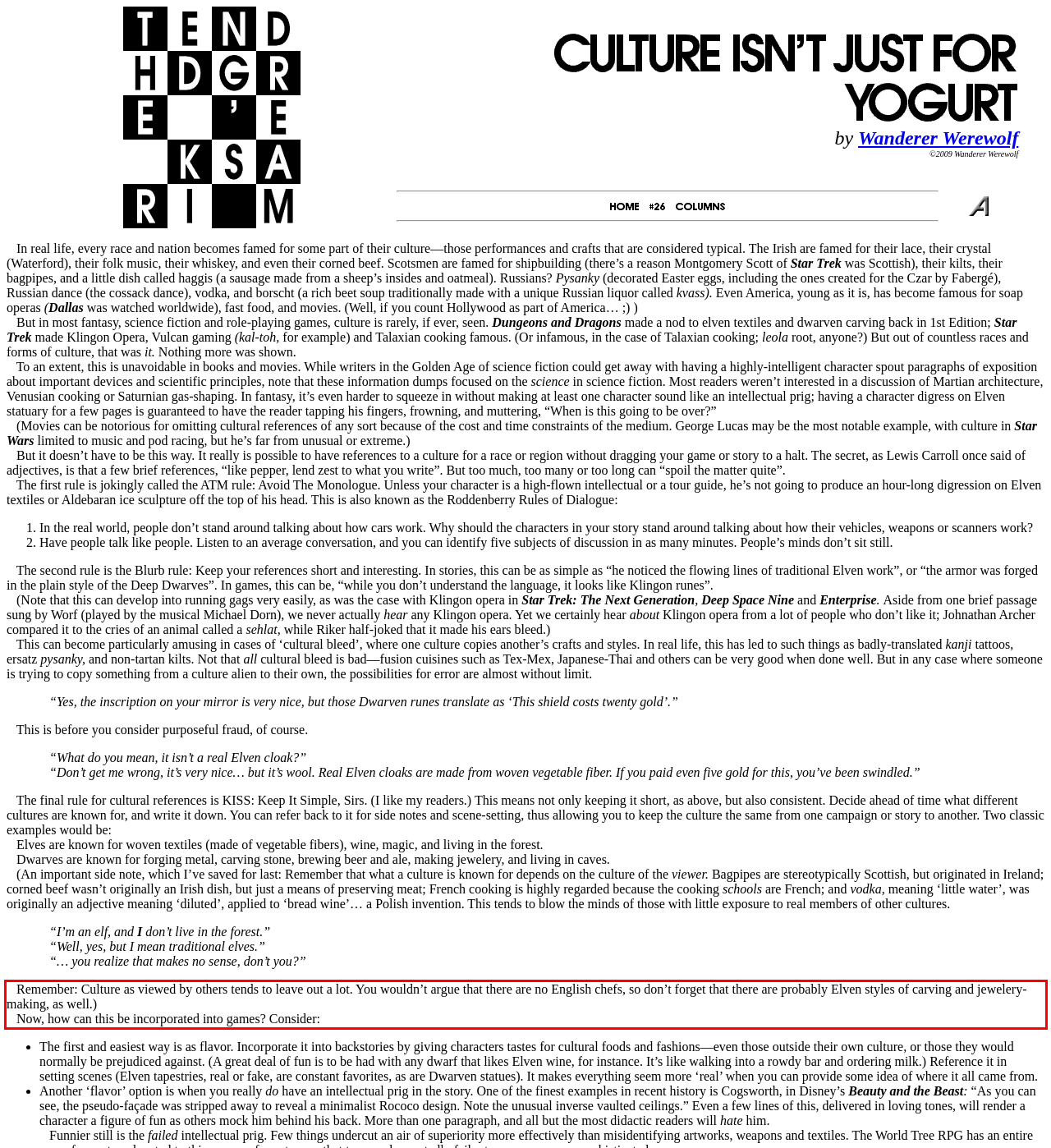Please identify and extract the text content from the UI element encased in a red bounding box on the provided webpage screenshot.

Remember: Culture as viewed by others tends to leave out a lot. You wouldn’t argue that there are no English chefs, so don’t forget that there are probably Elven styles of carving and jewelery-making, as well.) Now, how can this be incorporated into games? Consider: